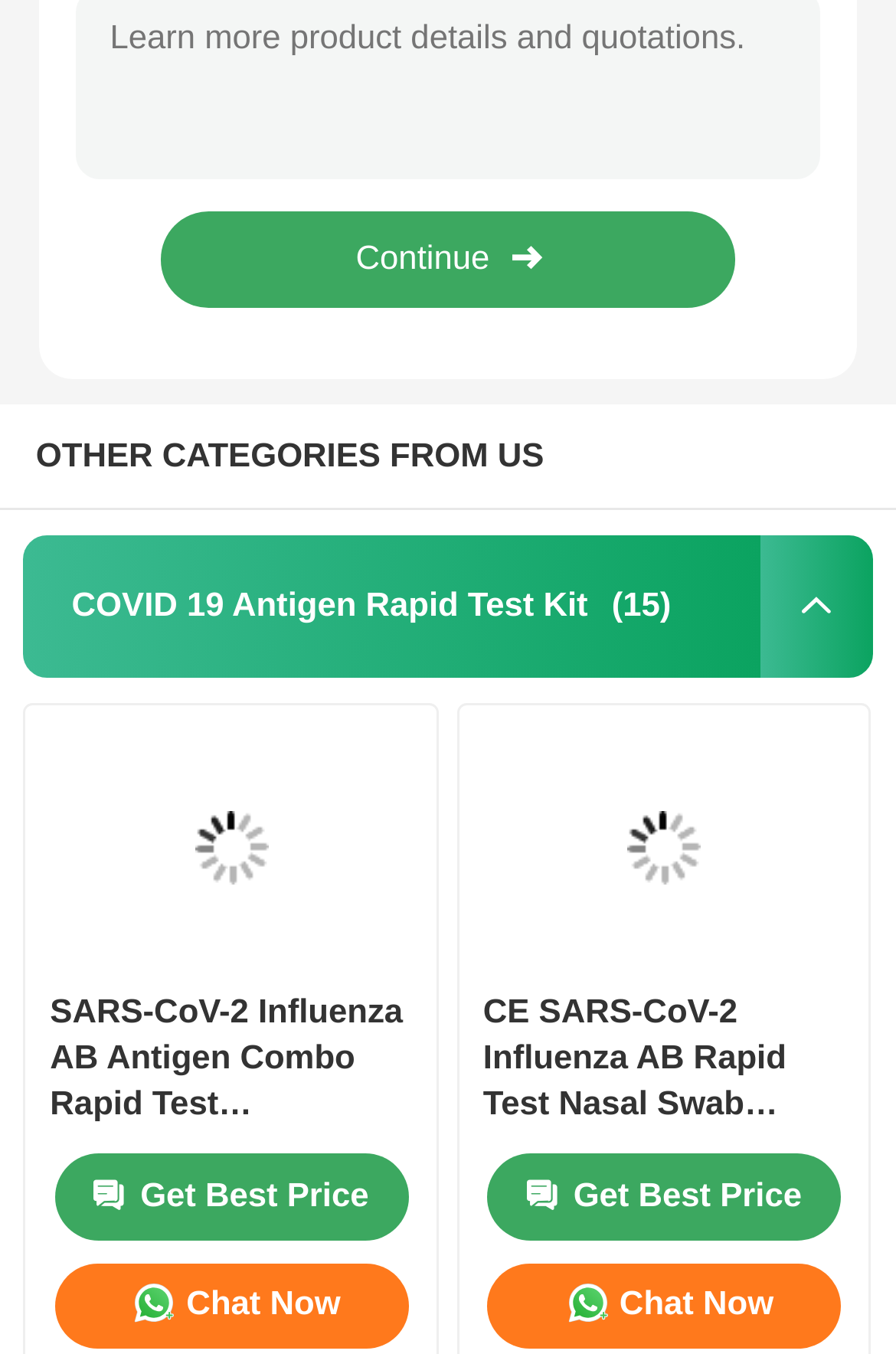Based on the image, provide a detailed and complete answer to the question: 
How many categories are listed?

I counted the number of links at the top of the webpage, which are COVID 19 Antibody Test Kit, Women's Health Test Kit, Infectious Disease Test Kit, Drug Abuse Test Kit, Tumor Marker Rapid Test, Cardiac Marker Test Kit, Health Rapid Test, and LF Reader.